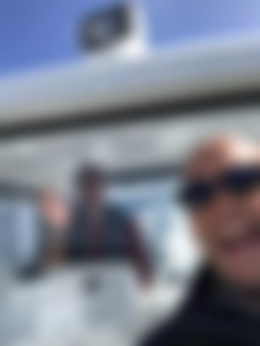Refer to the image and offer a detailed explanation in response to the question: What is the mood of the person in the background?

The person in the background is waving, which is a casual and friendly gesture. They are also dressed in casual attire, similar to the person in the foreground, which suggests they are comfortable and at ease. Overall, their body language and demeanor convey a sense of relaxation.